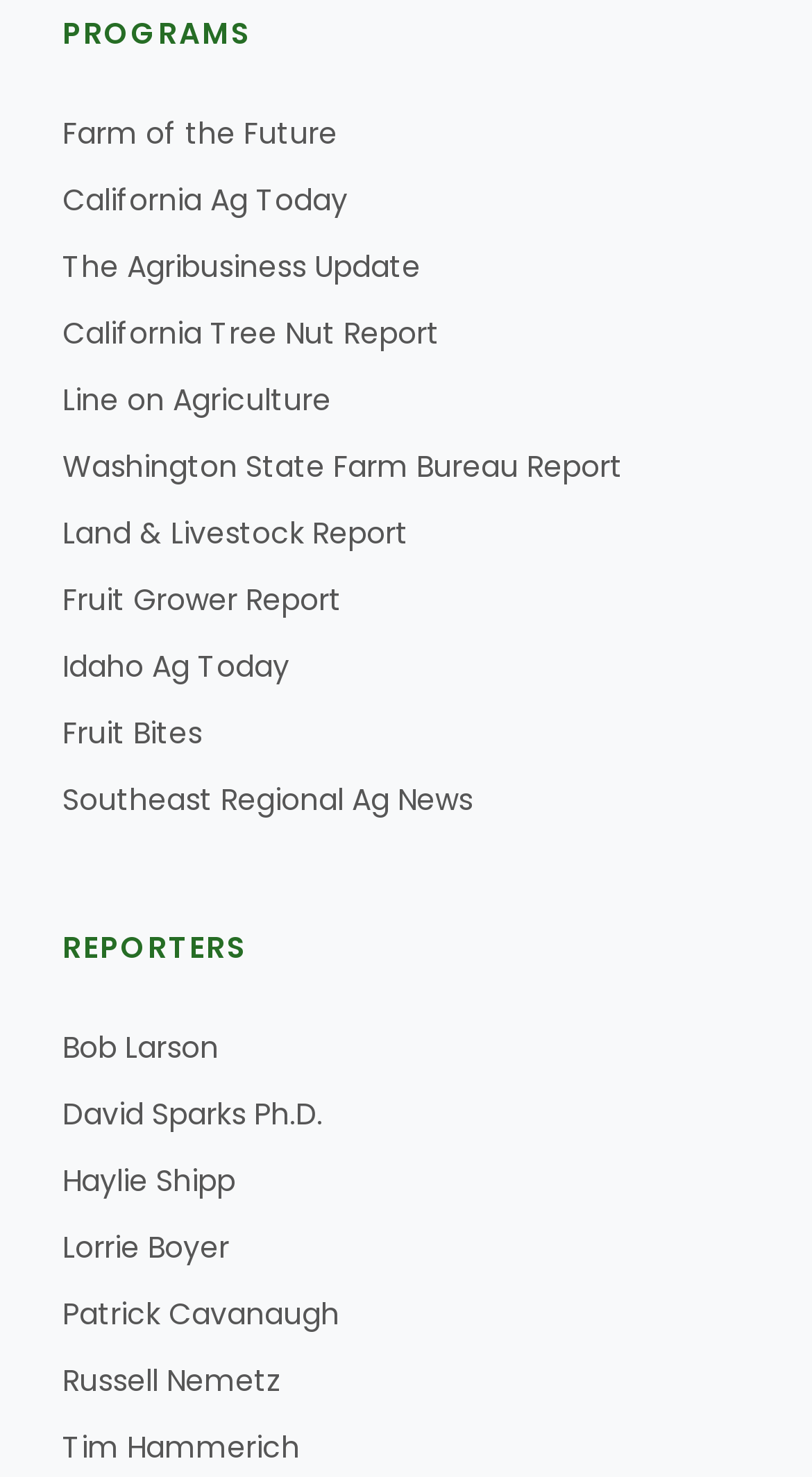Find the bounding box coordinates for the area that should be clicked to accomplish the instruction: "explore Farm of the Future".

[0.077, 0.076, 0.415, 0.104]